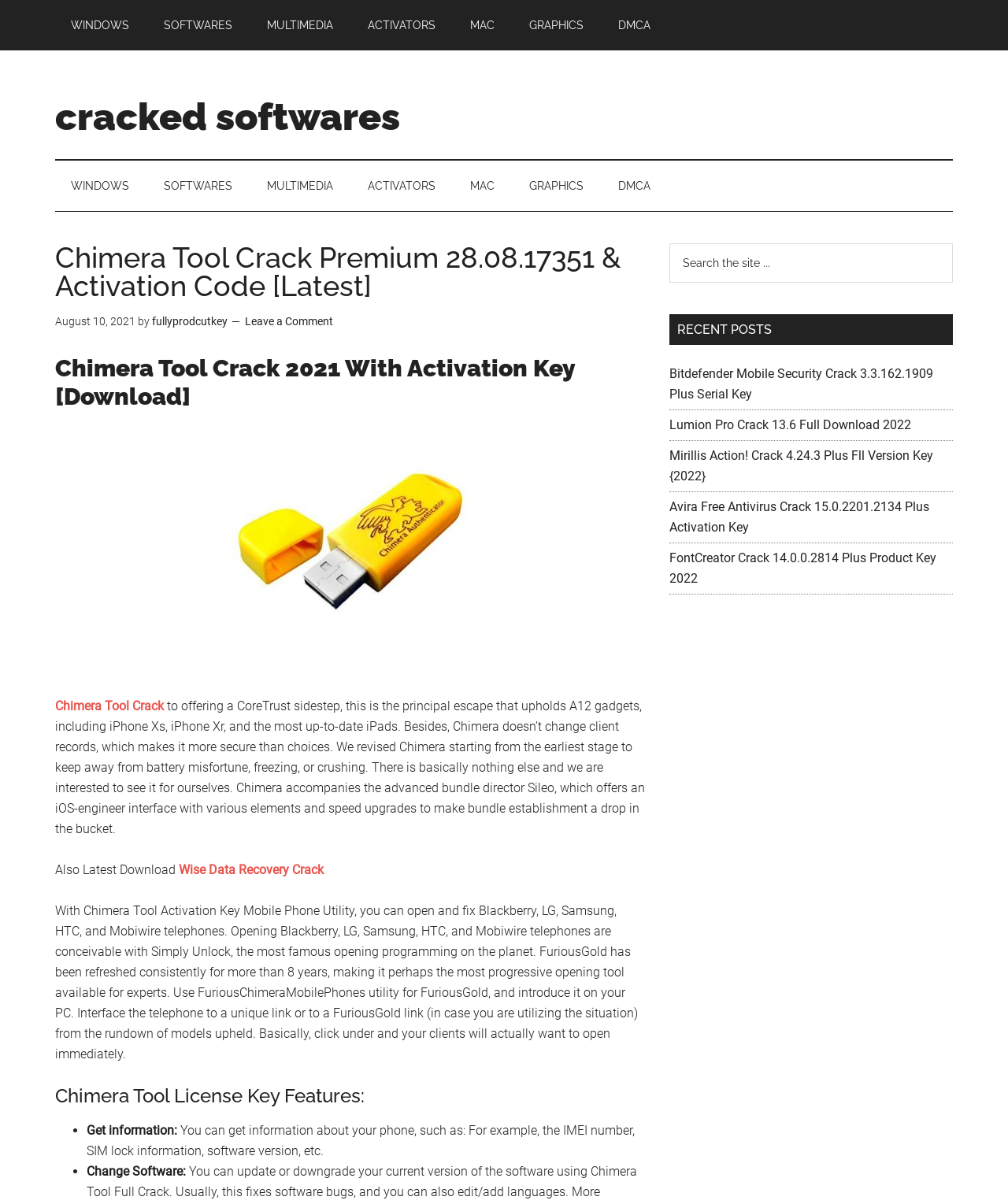Identify the bounding box coordinates of the area you need to click to perform the following instruction: "Check RECENT POSTS".

[0.664, 0.261, 0.945, 0.287]